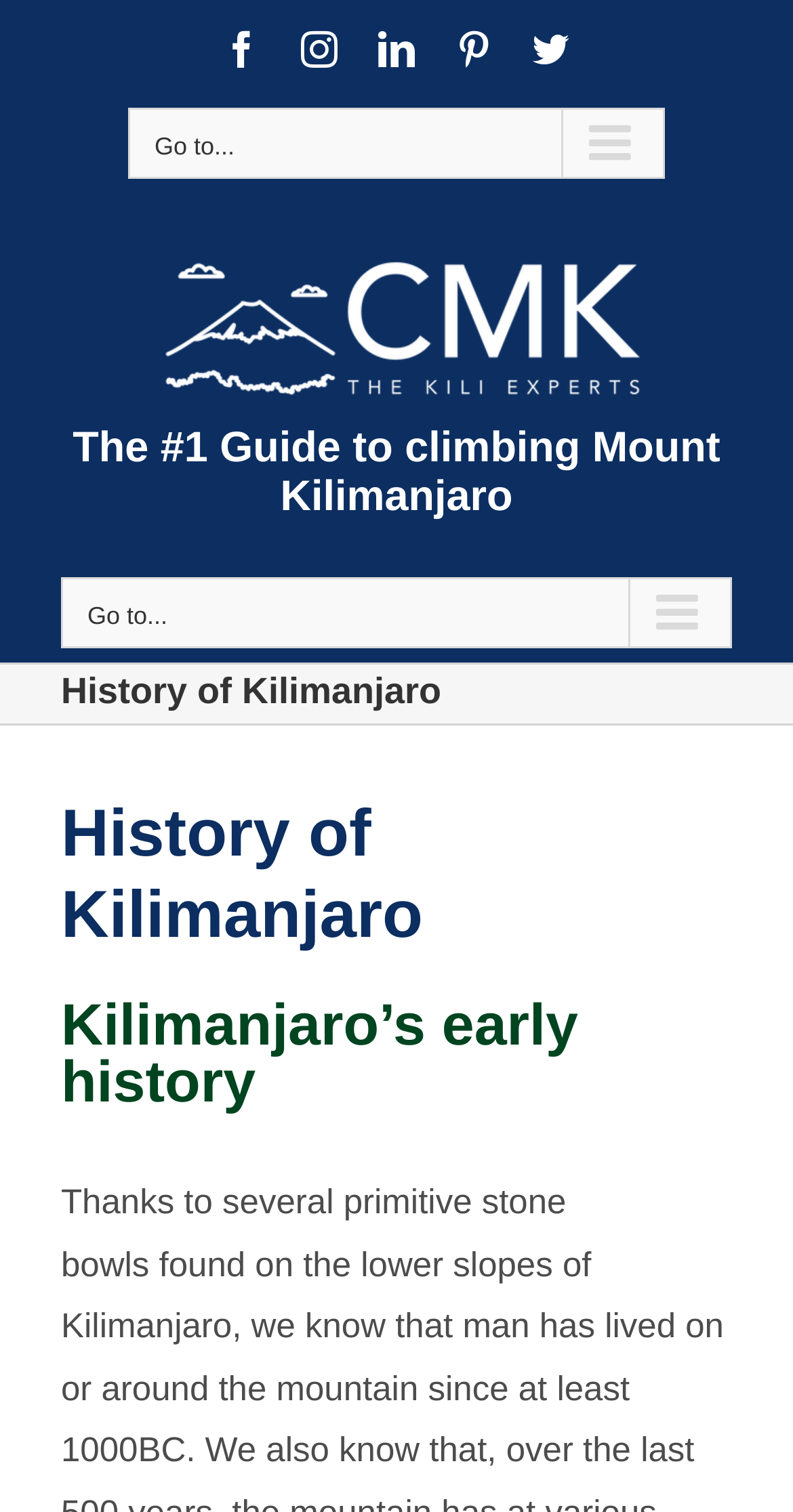Please identify the bounding box coordinates of the area that needs to be clicked to fulfill the following instruction: "View the comments."

None